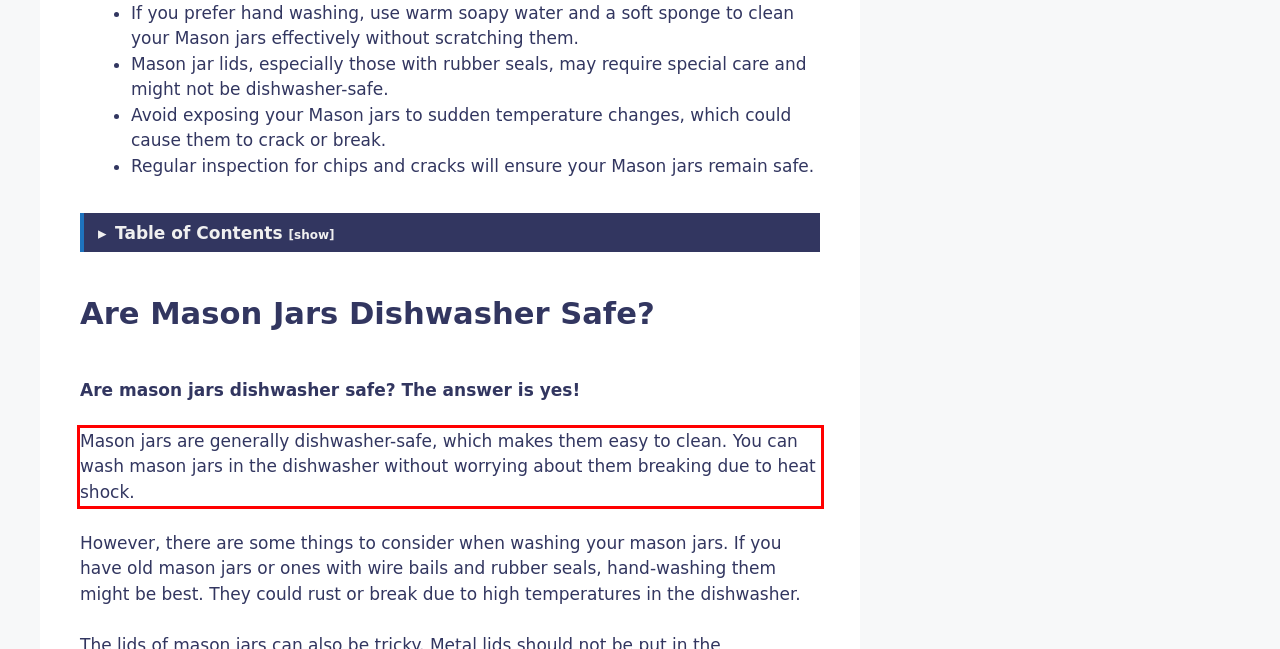Given a screenshot of a webpage, locate the red bounding box and extract the text it encloses.

Mason jars are generally dishwasher-safe, which makes them easy to clean. You can wash mason jars in the dishwasher without worrying about them breaking due to heat shock.